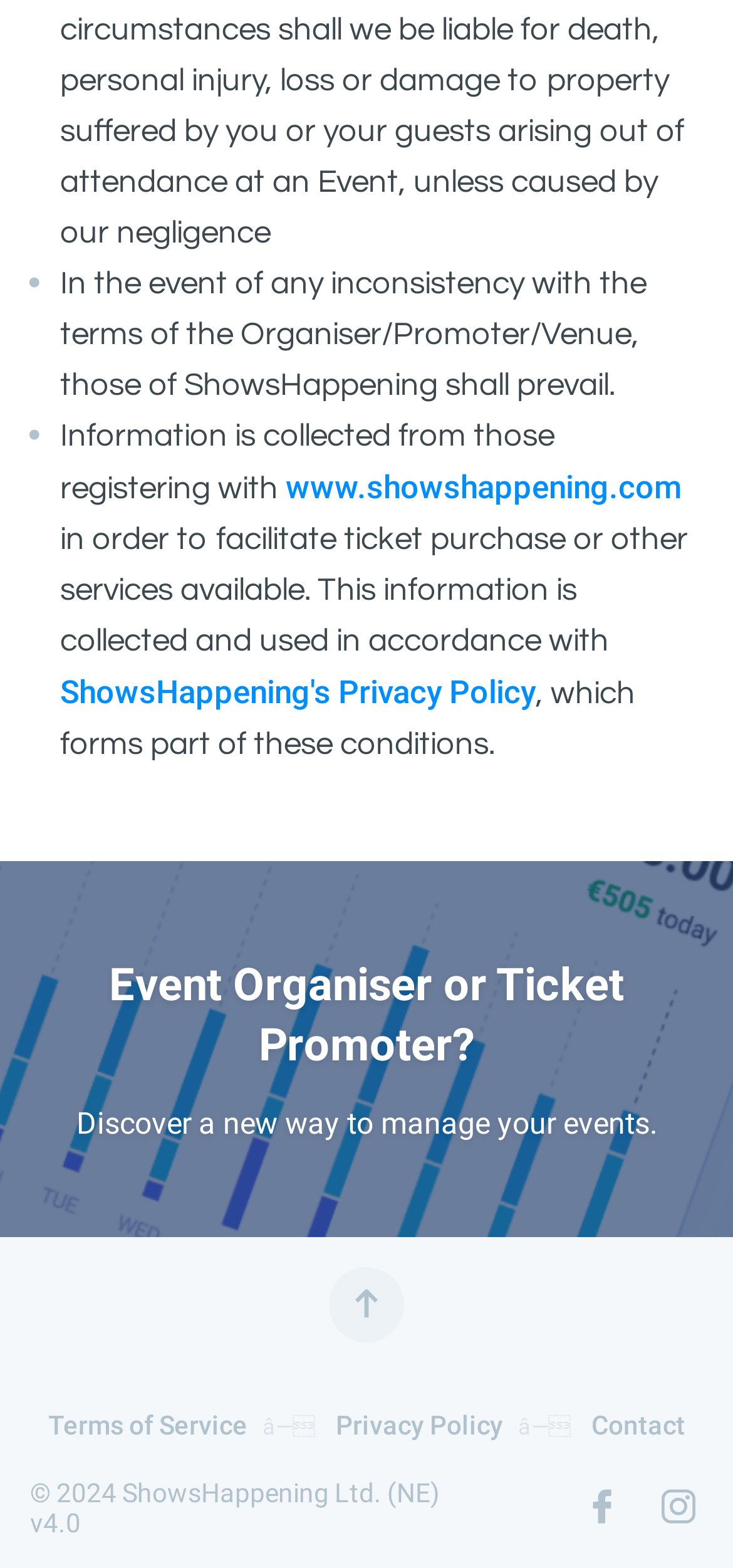Provide the bounding box coordinates of the UI element that matches the description: "www.showshappening.com".

[0.39, 0.299, 0.931, 0.323]